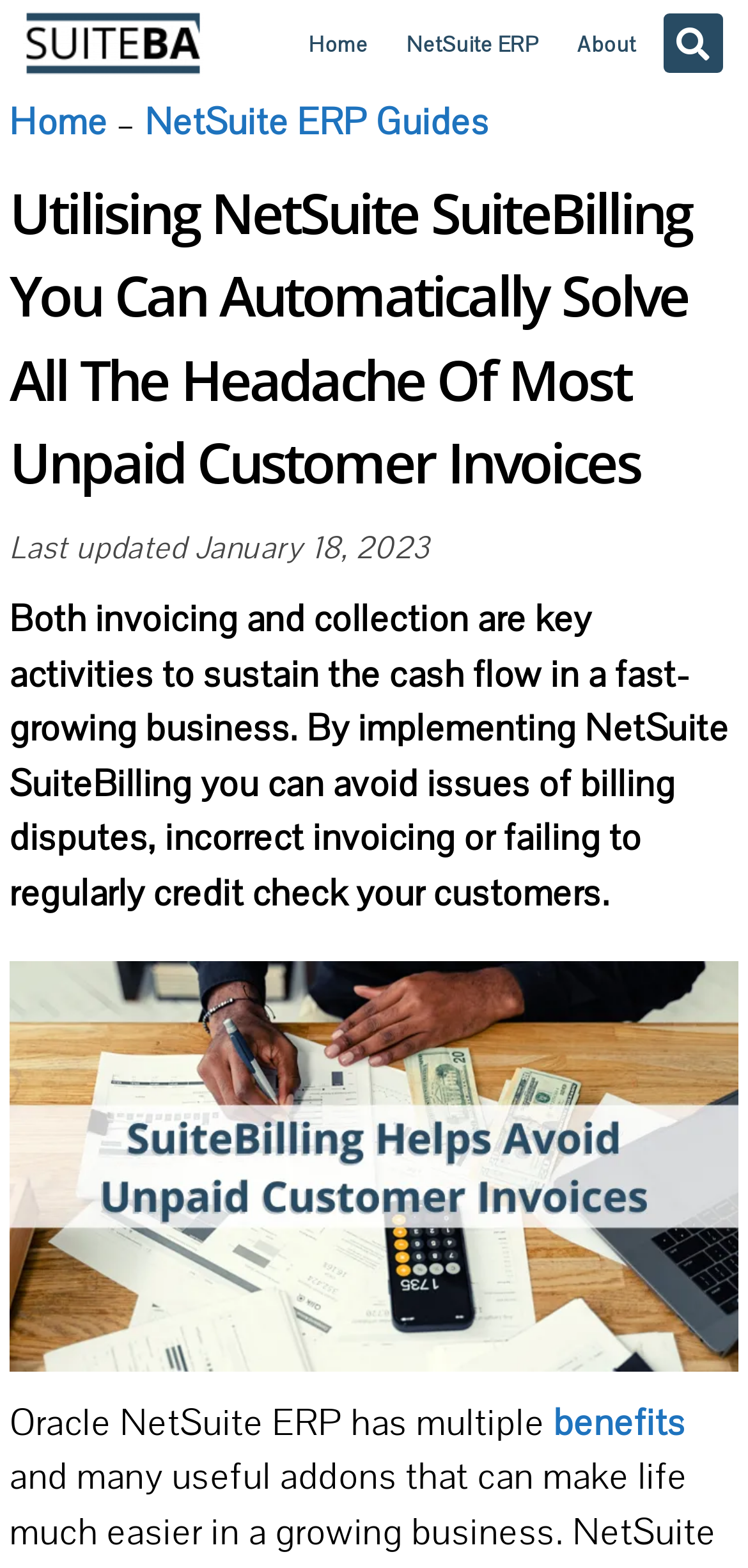Please find and report the bounding box coordinates of the element to click in order to perform the following action: "Read about benefits". The coordinates should be expressed as four float numbers between 0 and 1, in the format [left, top, right, bottom].

[0.74, 0.891, 0.917, 0.922]